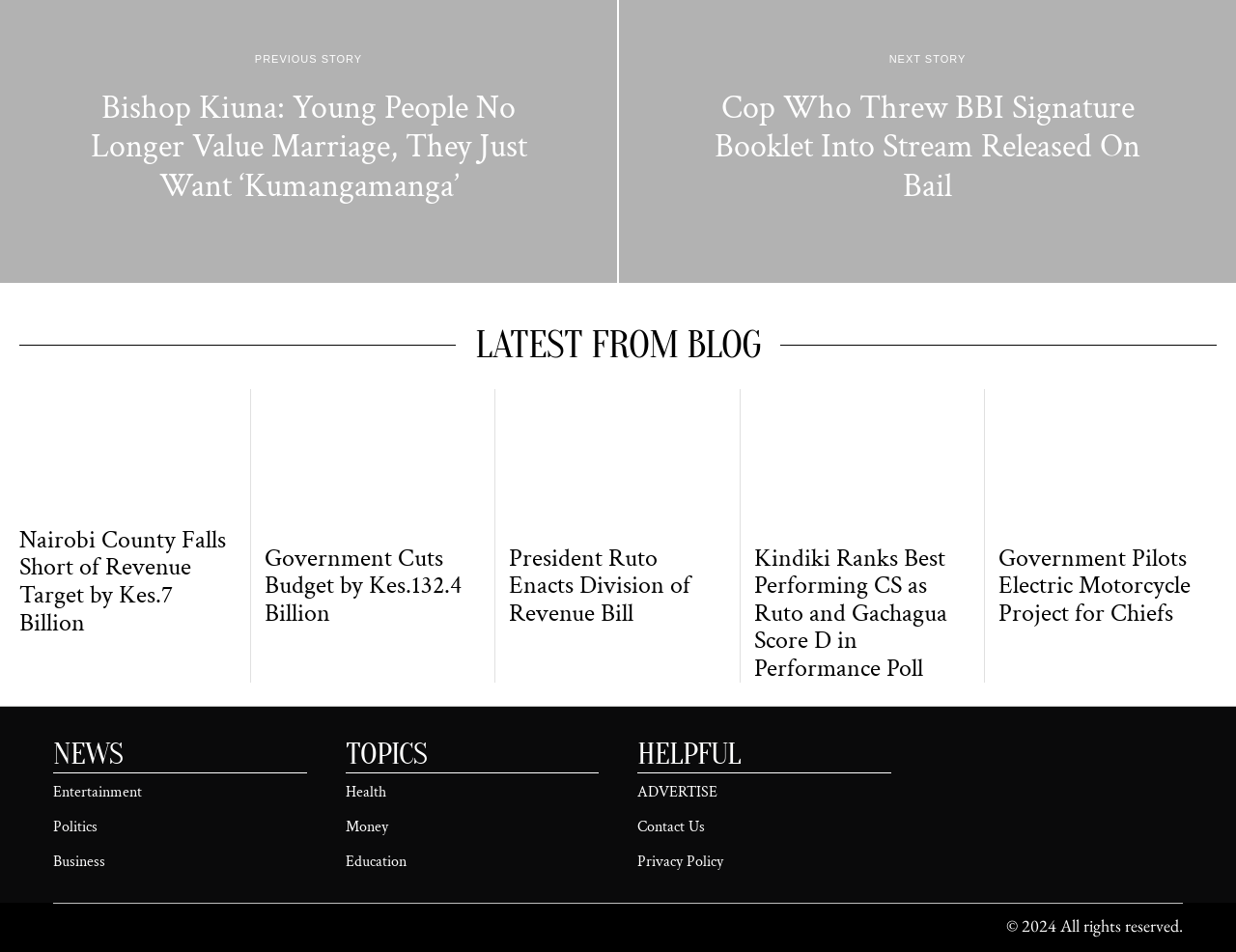What is the title of the article that is located below the article 'President Ruto Enacts Division of Revenue Bill'?
Based on the image, answer the question with as much detail as possible.

The article 'Kindiki Ranks Best Performing CS as Ruto and Gachagua Score D in Performance Poll' is located below the article 'President Ruto Enacts Division of Revenue Bill', suggesting that they are both news articles on the same webpage.